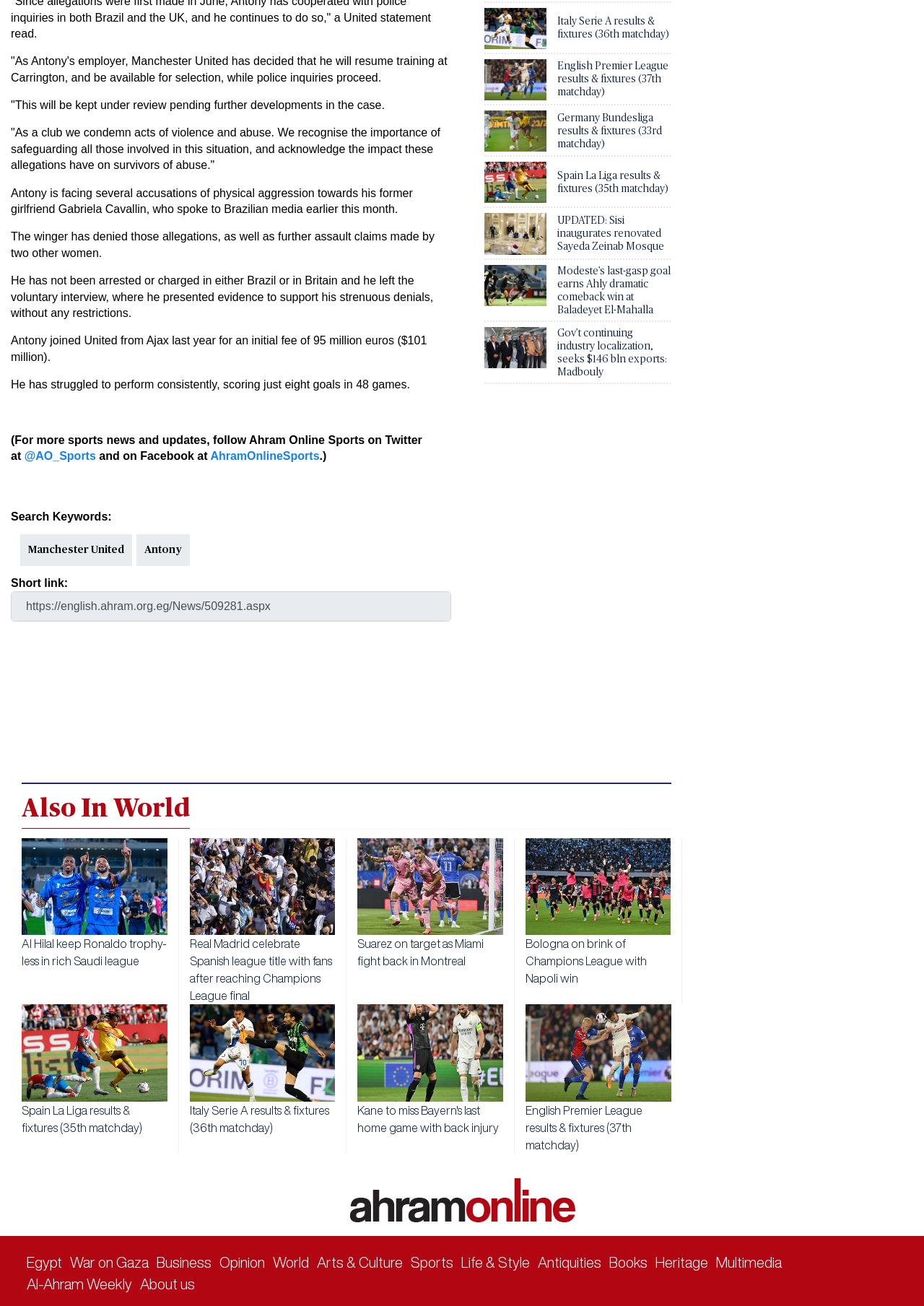Provide the bounding box coordinates for the UI element described in this sentence: "About us". The coordinates should be four float values between 0 and 1, i.e., [left, top, right, bottom].

[0.152, 0.978, 0.211, 0.989]